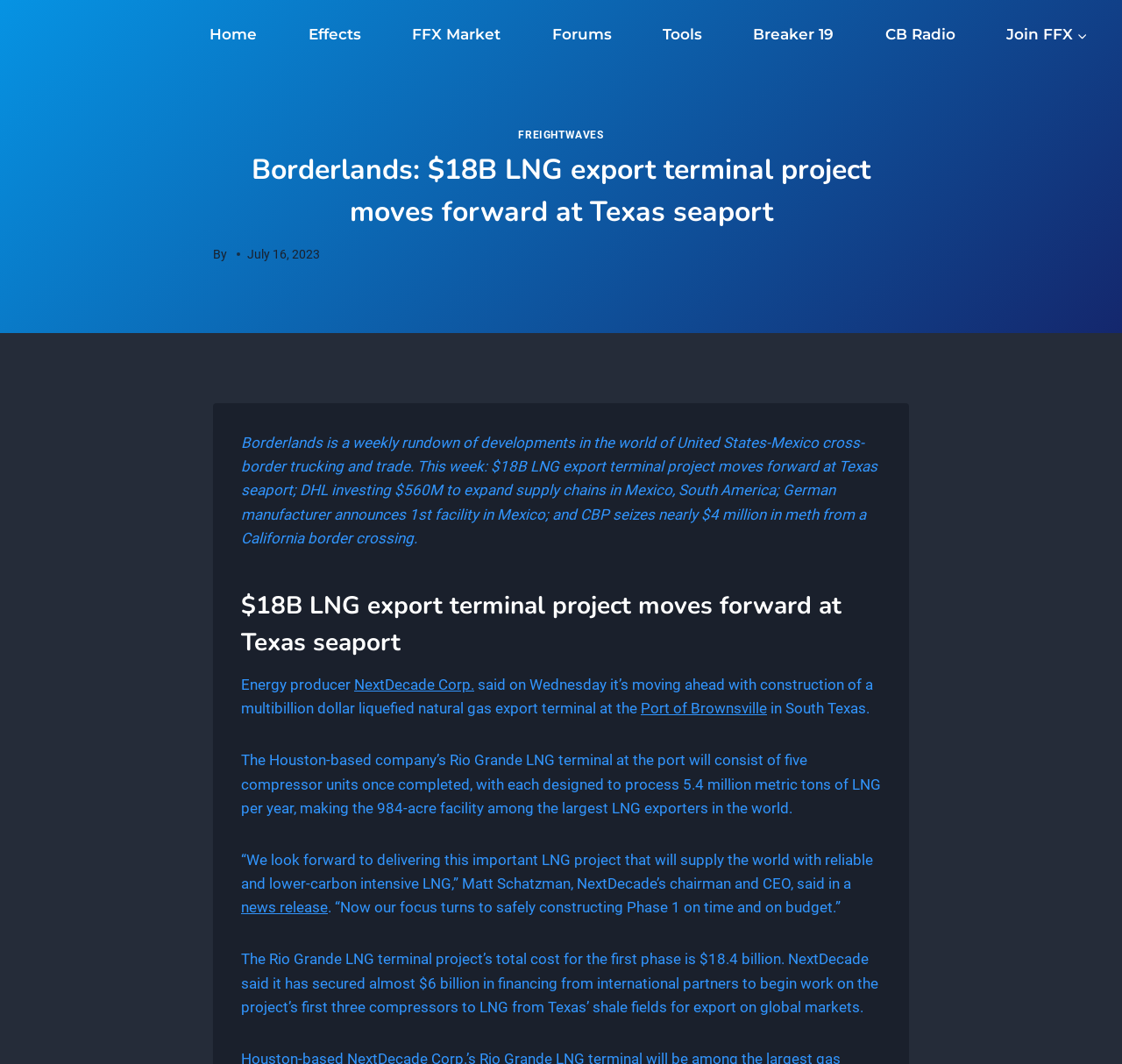Locate the bounding box coordinates of the element that should be clicked to fulfill the instruction: "Click on the Home link".

[0.175, 0.013, 0.241, 0.053]